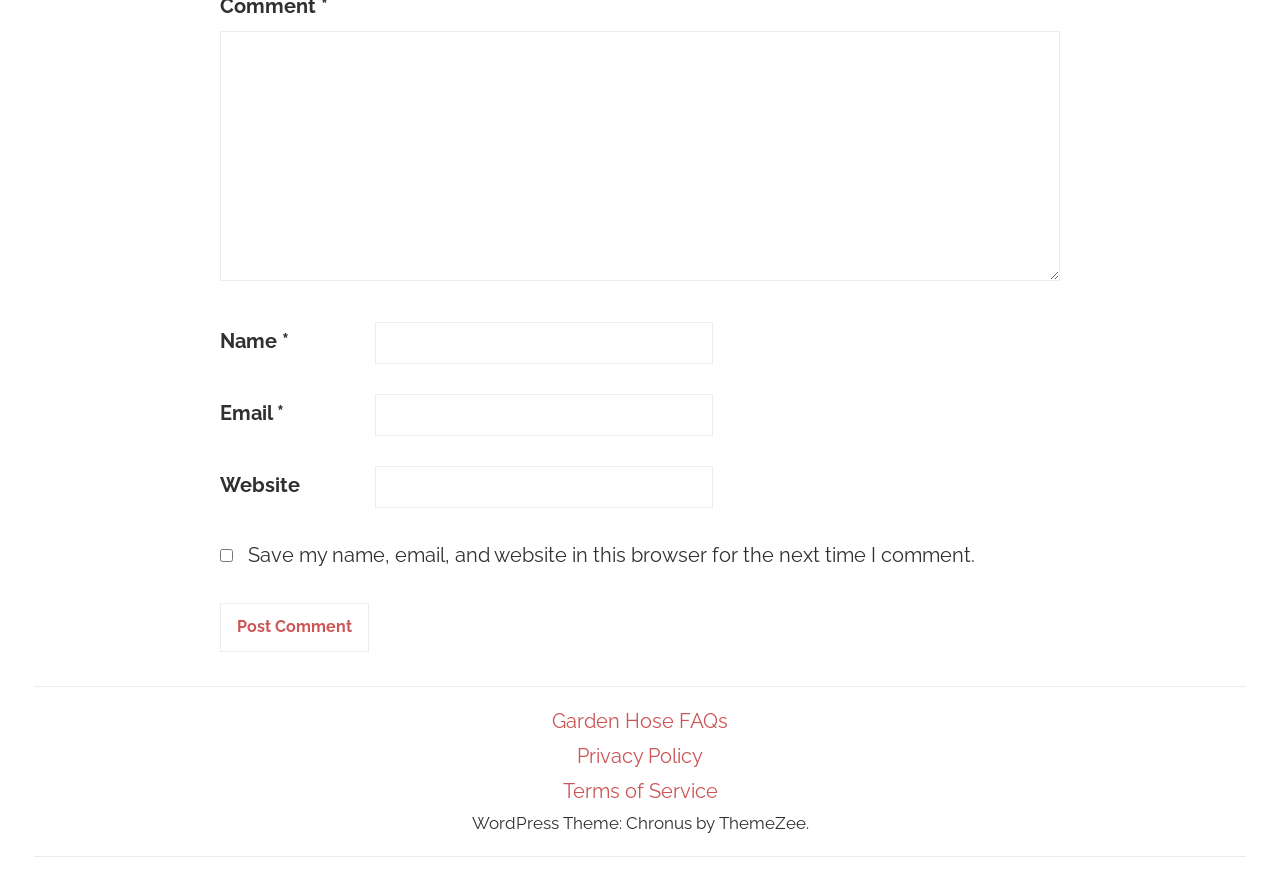What is the purpose of the checkbox?
Answer the question based on the image using a single word or a brief phrase.

Save comment info